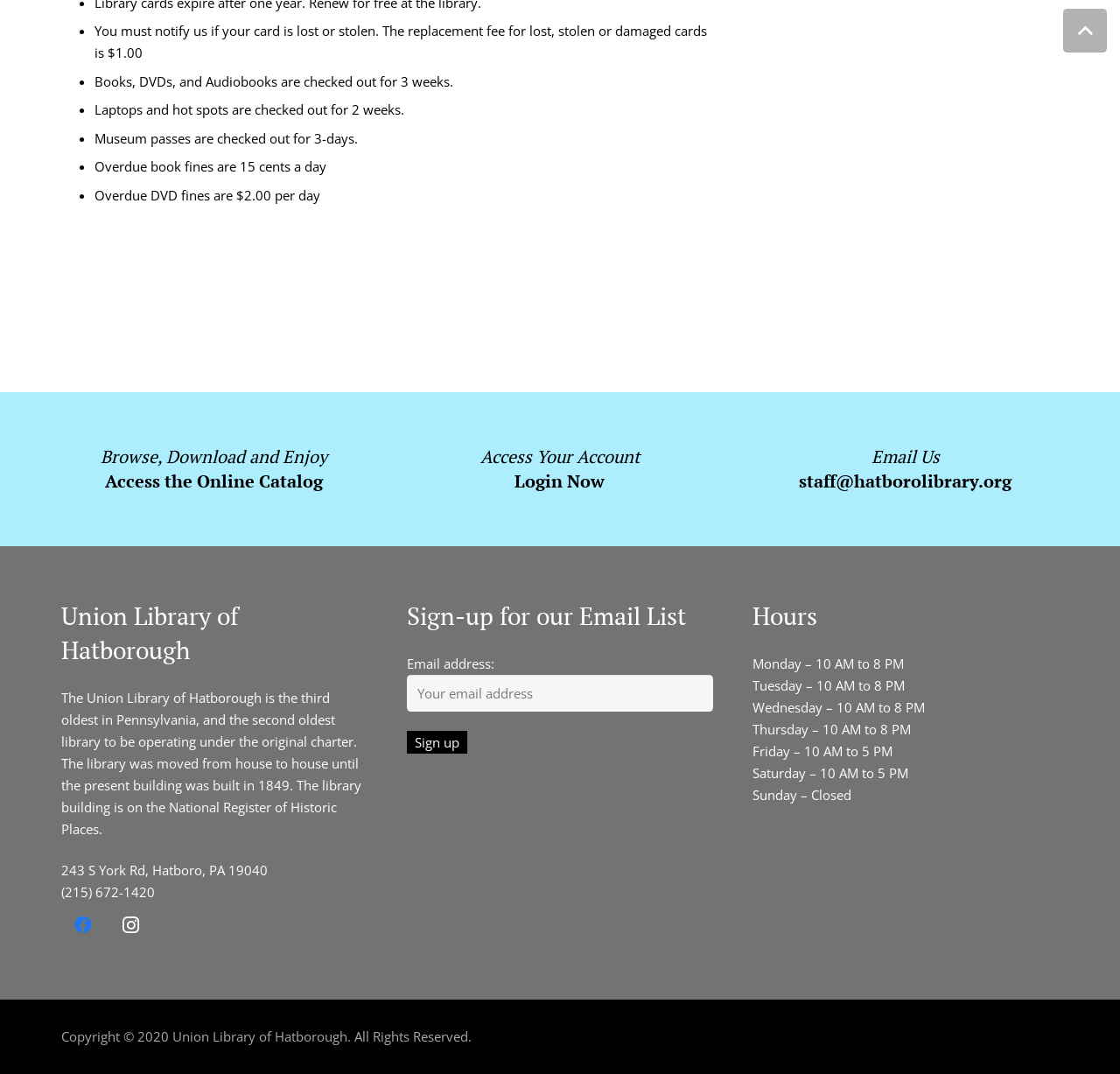Identify the bounding box coordinates for the UI element that matches this description: "Login Now".

[0.46, 0.437, 0.54, 0.459]